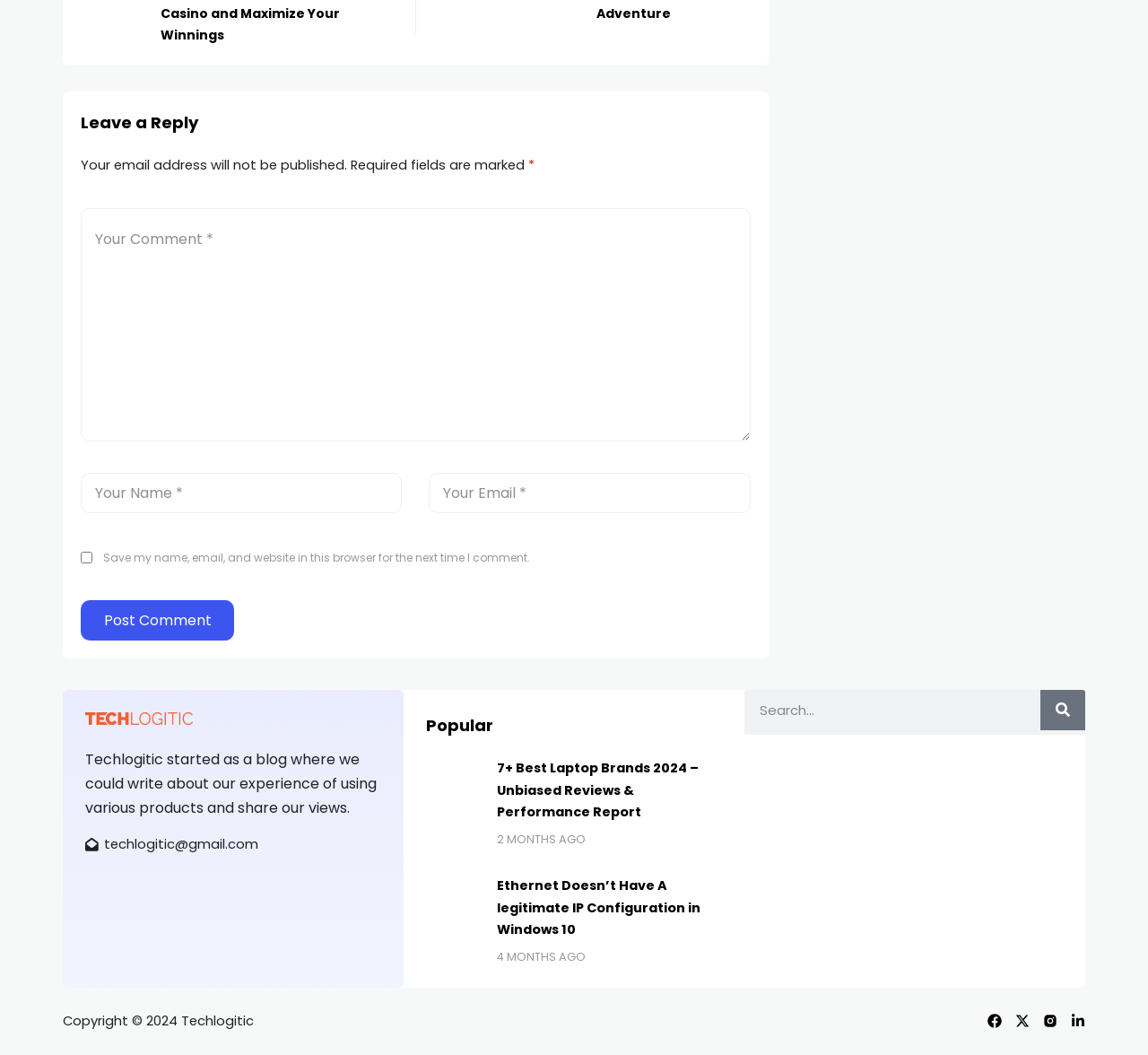From the webpage screenshot, predict the bounding box coordinates (top-left x, top-left y, bottom-right x, bottom-right y) for the UI element described here: name="submit" value="Post Comment"

[0.07, 0.569, 0.204, 0.607]